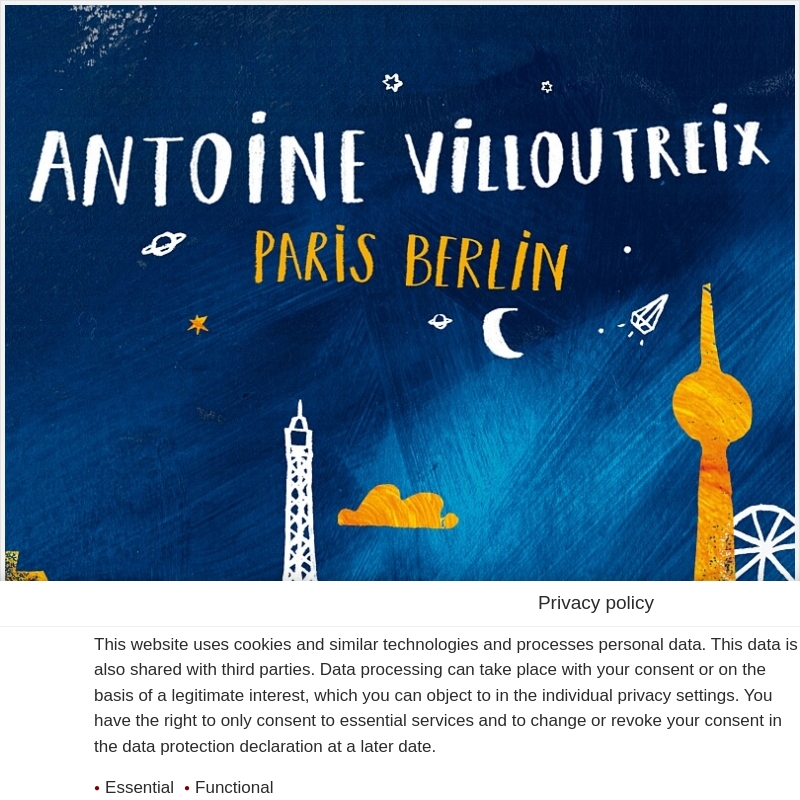Detail the scene depicted in the image with as much precision as possible.

The image features a vibrant and artistic album cover for Antoine Villoutreix's work titled "Paris Berlin." The design includes whimsical illustrations of iconic landmarks like the Eiffel Tower and the Berlin TV Tower, set against a deep blue background speckled with stars, a crescent moon, and various playful elements inspired by both cities. The bold white and golden lettering prominently displays the artist's name and album title, evoking a sense of creativity and cultural connection. Accompanying the image is a privacy policy notice, informing users about data processing practices related to cookies and personal data sharing on the website.